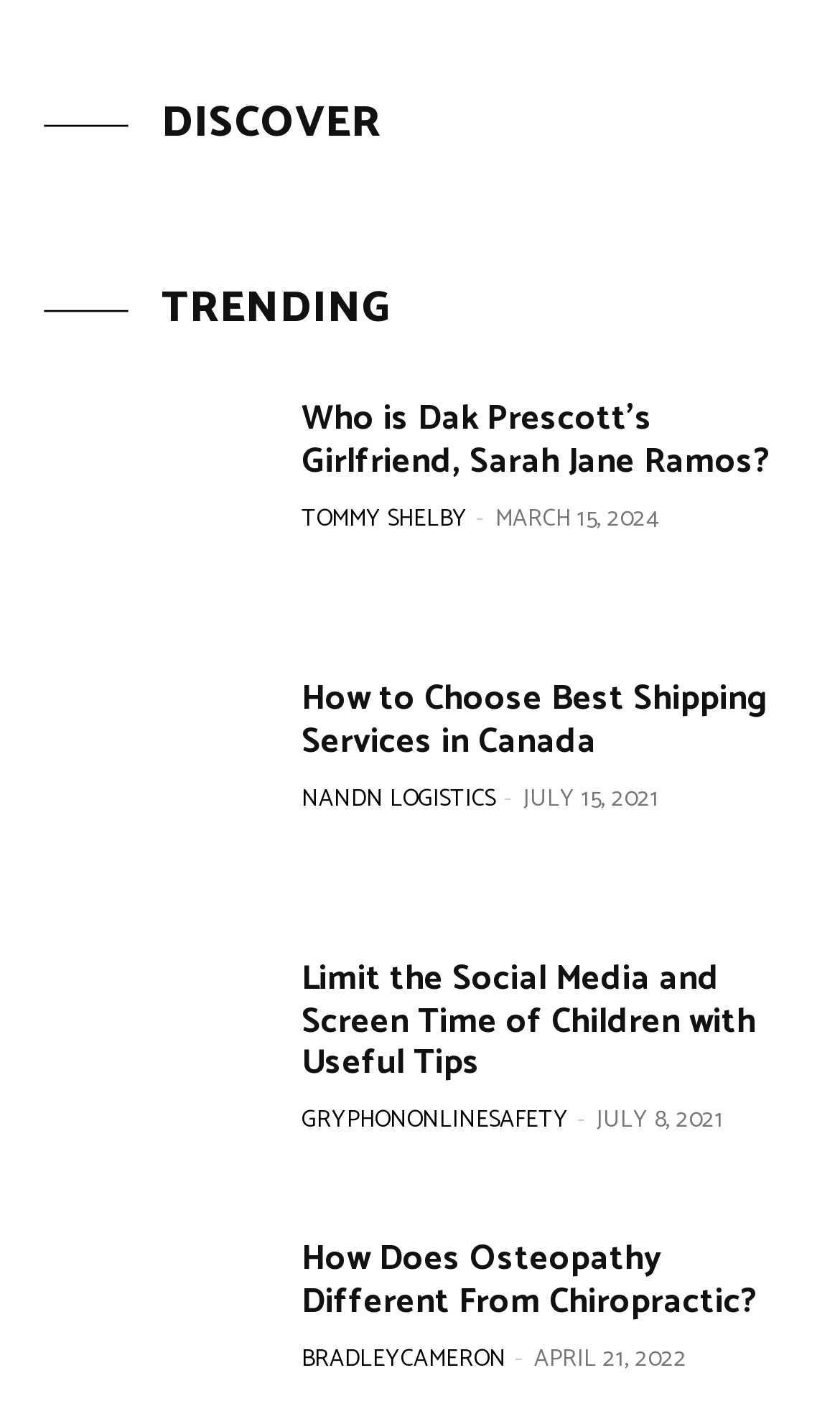Identify the bounding box coordinates of the clickable region necessary to fulfill the following instruction: "Click on the link to learn about Dak Prescott's girlfriend". The bounding box coordinates should be four float numbers between 0 and 1, i.e., [left, top, right, bottom].

[0.051, 0.276, 0.321, 0.437]